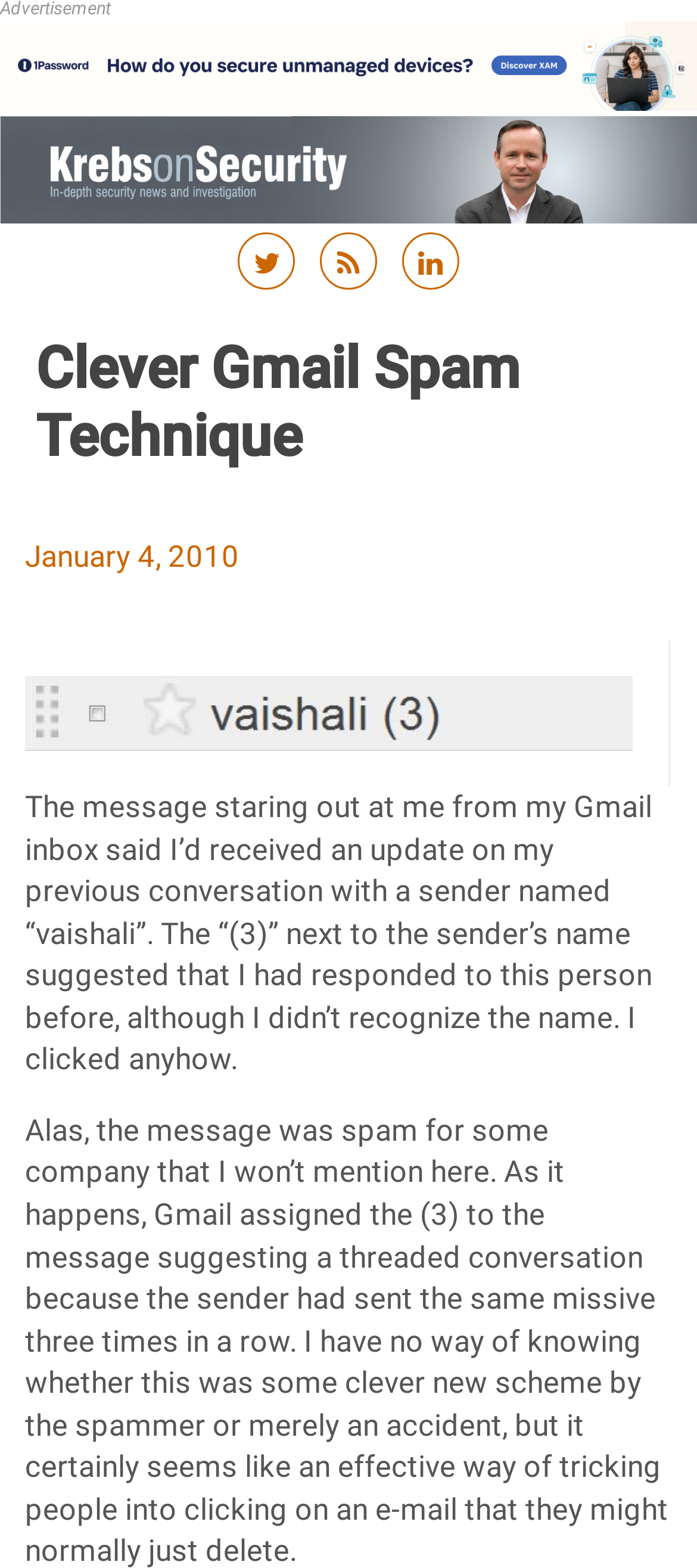Provide the bounding box coordinates, formatted as (top-left x, top-left y, bottom-right x, bottom-right y), with all values being floating point numbers between 0 and 1. Identify the bounding box of the UI element that matches the description: Skip to content

[0.5, 0.19, 0.795, 0.209]